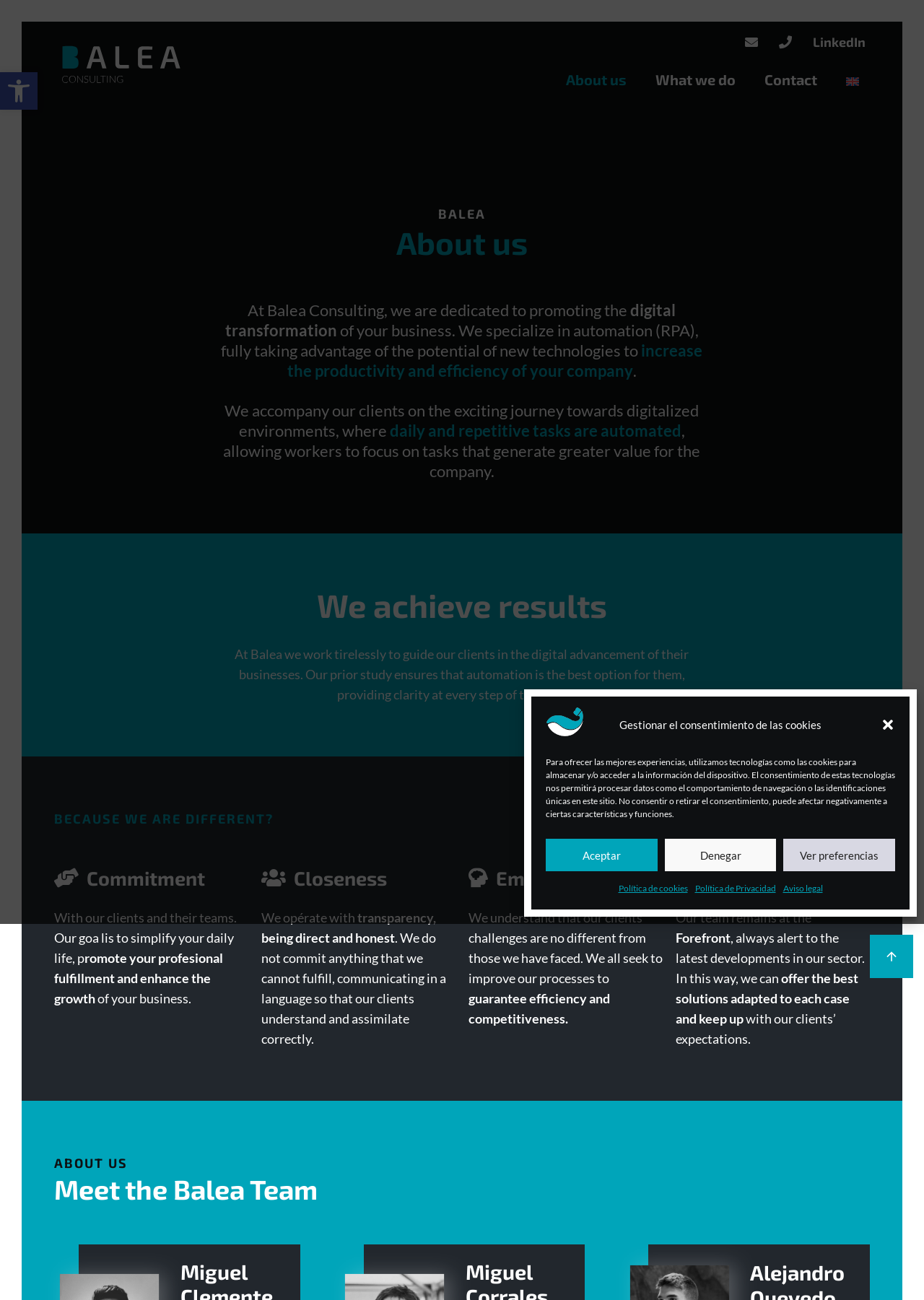Show the bounding box coordinates of the region that should be clicked to follow the instruction: "Click the Back to top button."

[0.941, 0.719, 0.988, 0.752]